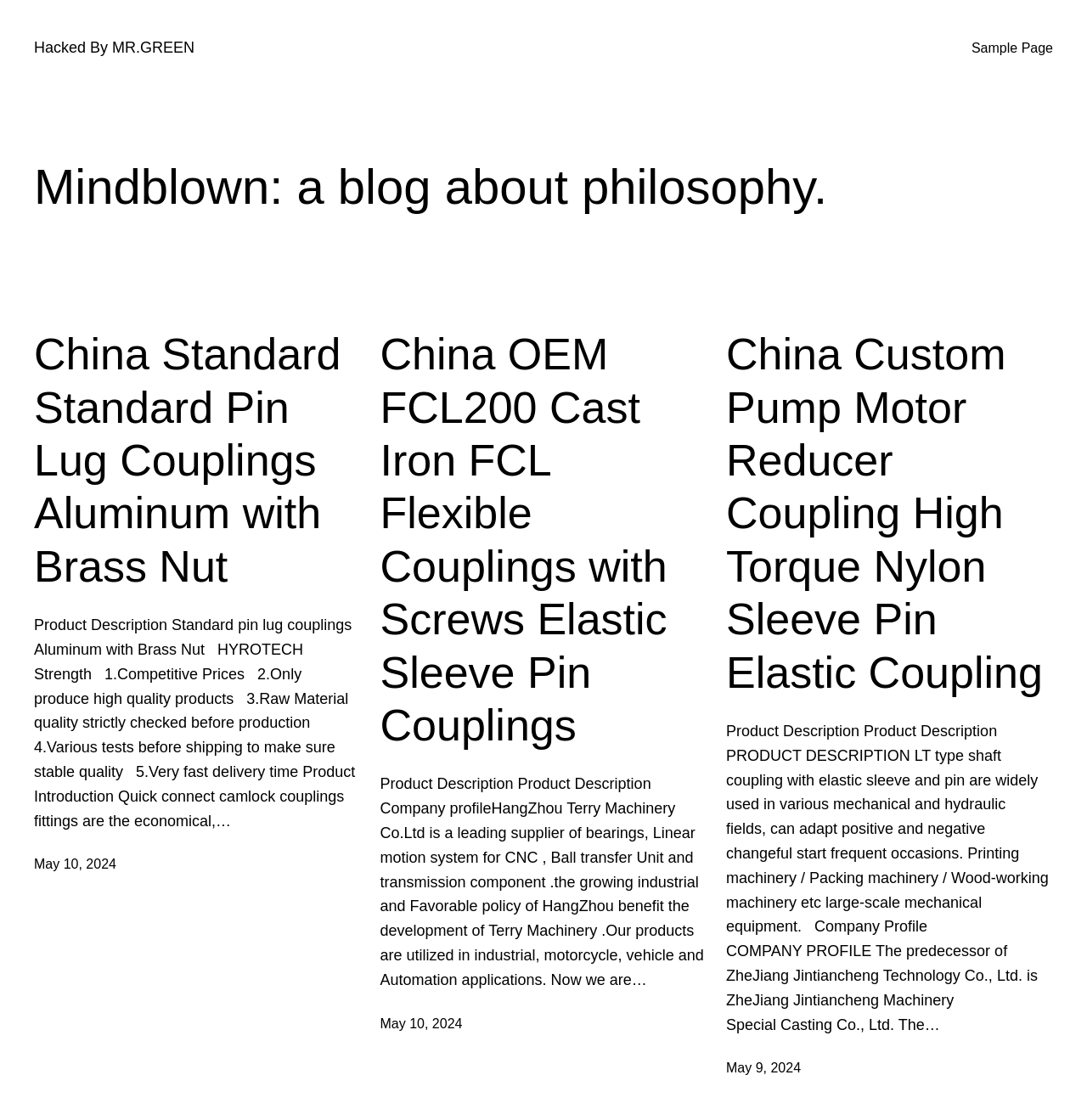Find the bounding box coordinates of the element I should click to carry out the following instruction: "Visit the page of China OEM FCL200 Cast Iron FCL Flexible Couplings with Screws Elastic Sleeve Pin Couplings".

[0.35, 0.293, 0.65, 0.671]